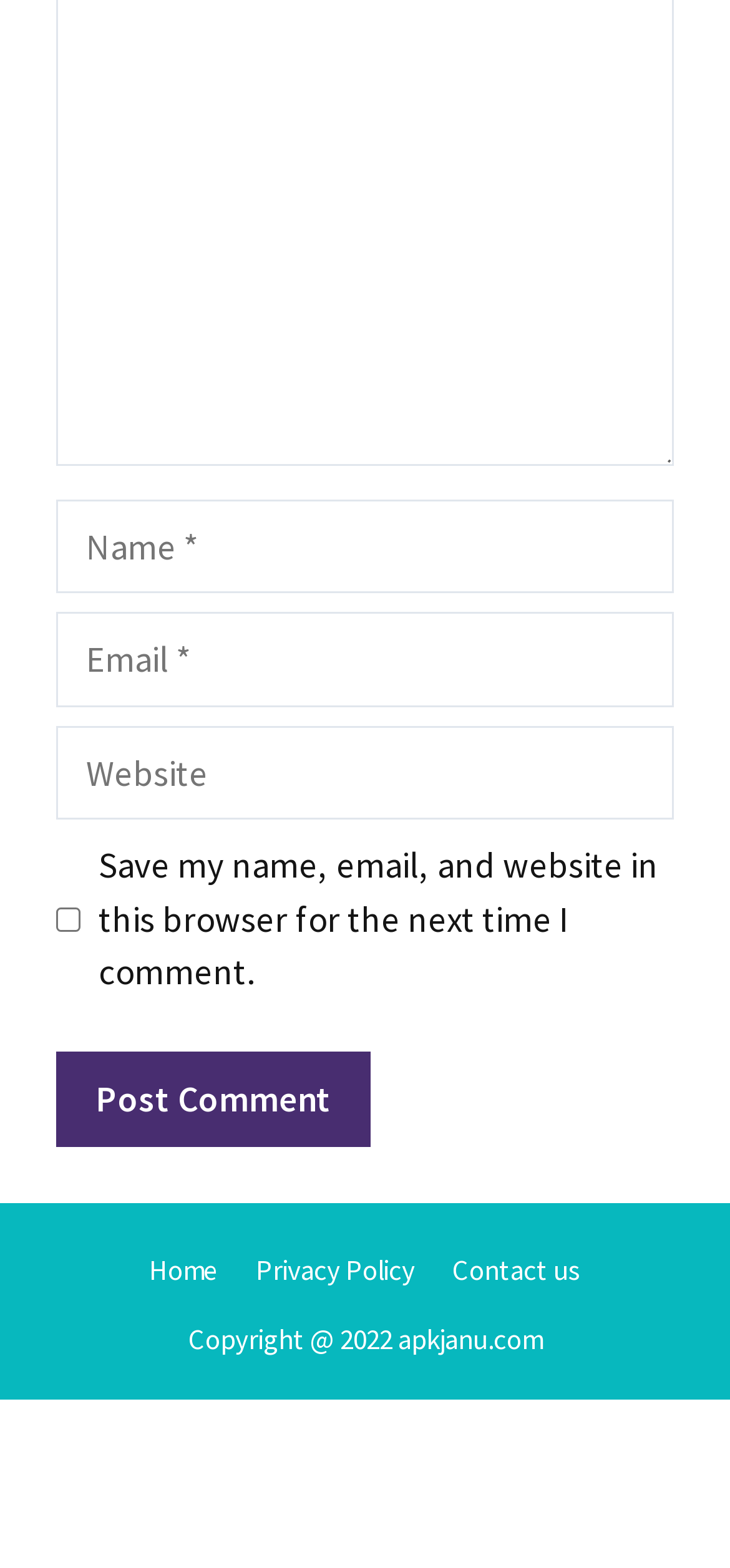Give a short answer using one word or phrase for the question:
What are the required fields in the comment form?

Name and Email